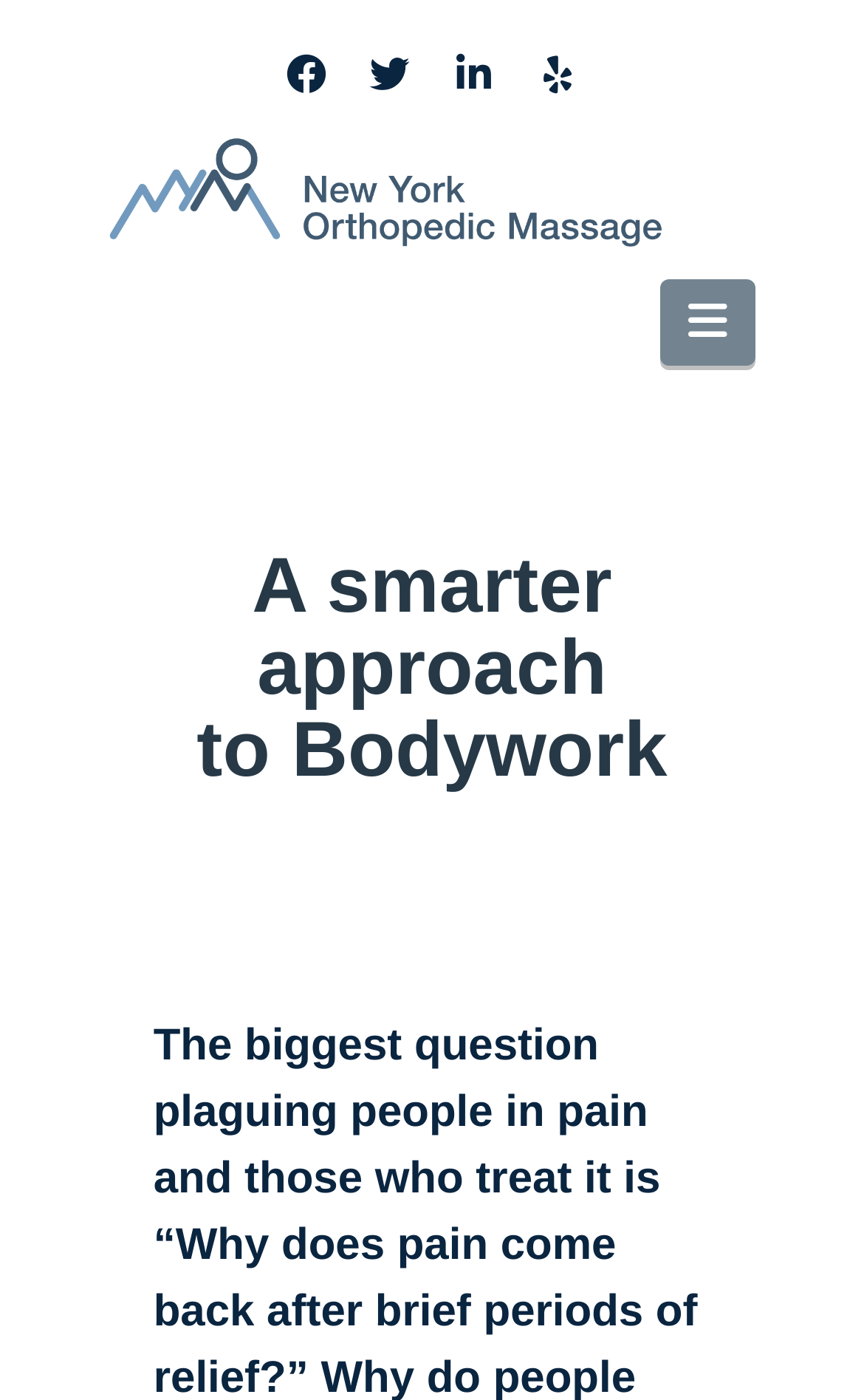Please provide a brief answer to the following inquiry using a single word or phrase:
Is the navigation button expanded?

No